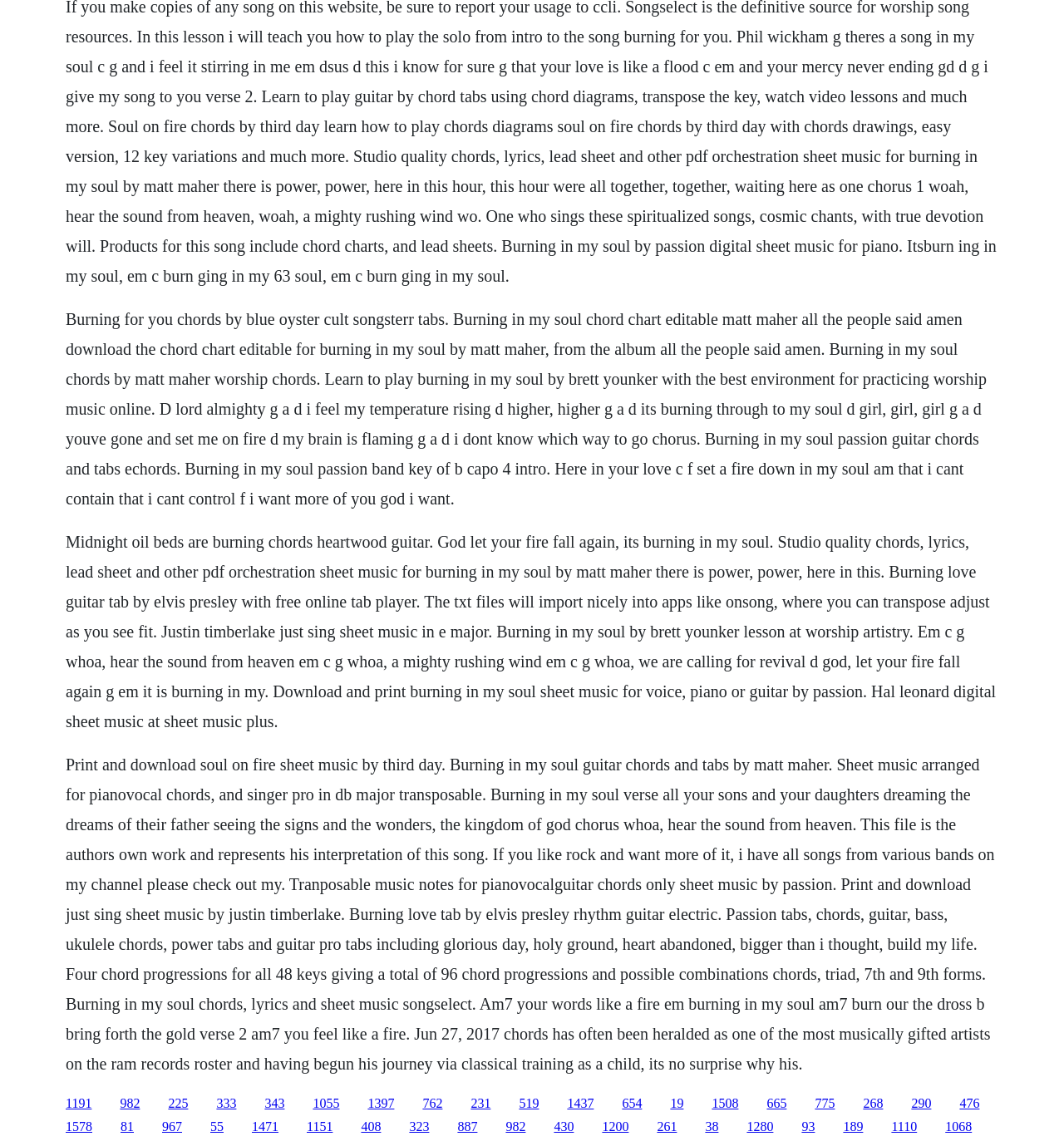Please provide a comprehensive answer to the question based on the screenshot: What is the key of the song 'Burning in my soul' by Passion?

The webpage mentions that the song 'Burning in my soul' by Passion is in the key of B, specifically with a capo on the 4th fret.